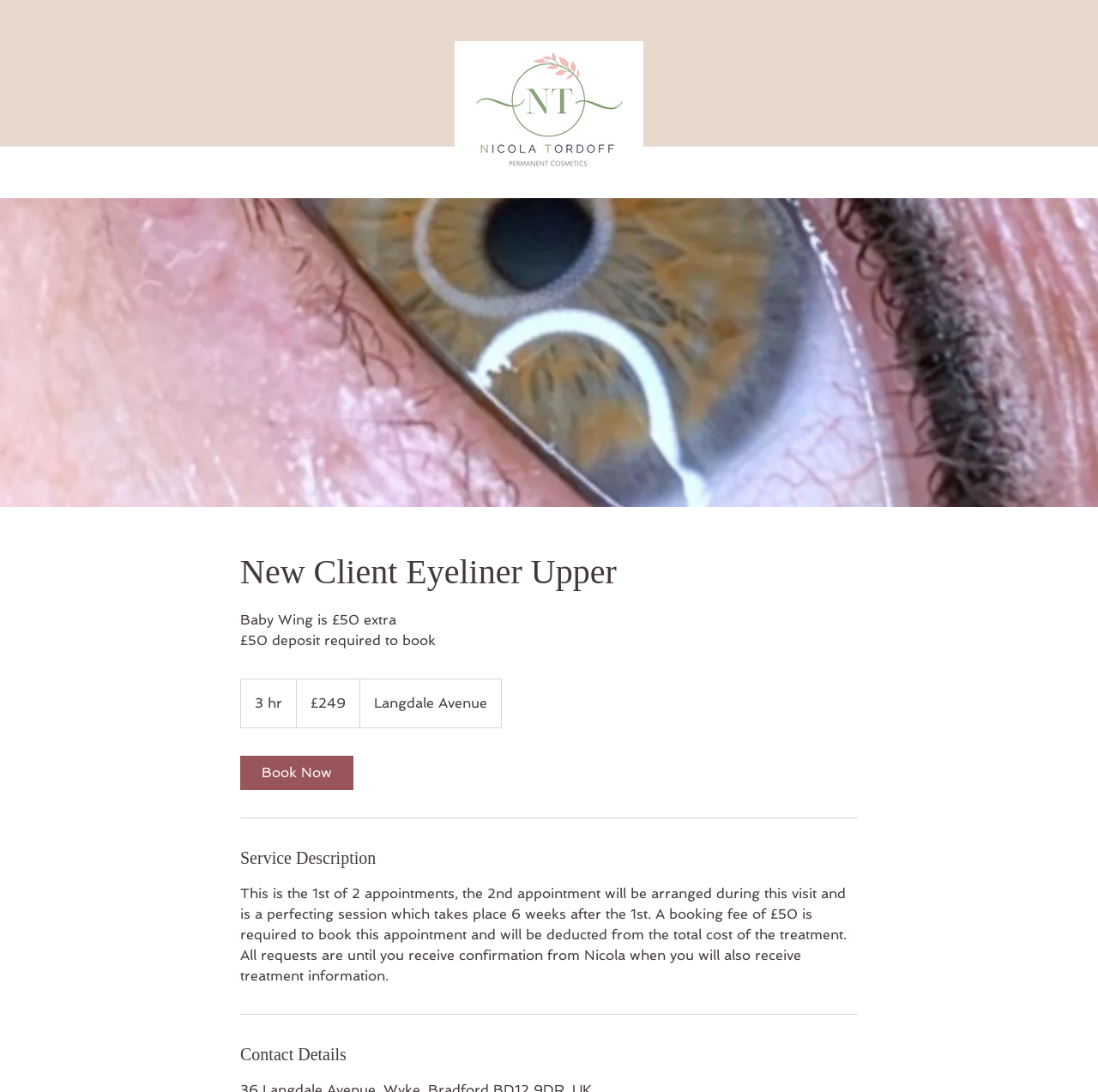Locate the bounding box coordinates of the UI element described by: "Book Now". The bounding box coordinates should consist of four float numbers between 0 and 1, i.e., [left, top, right, bottom].

[0.219, 0.692, 0.322, 0.723]